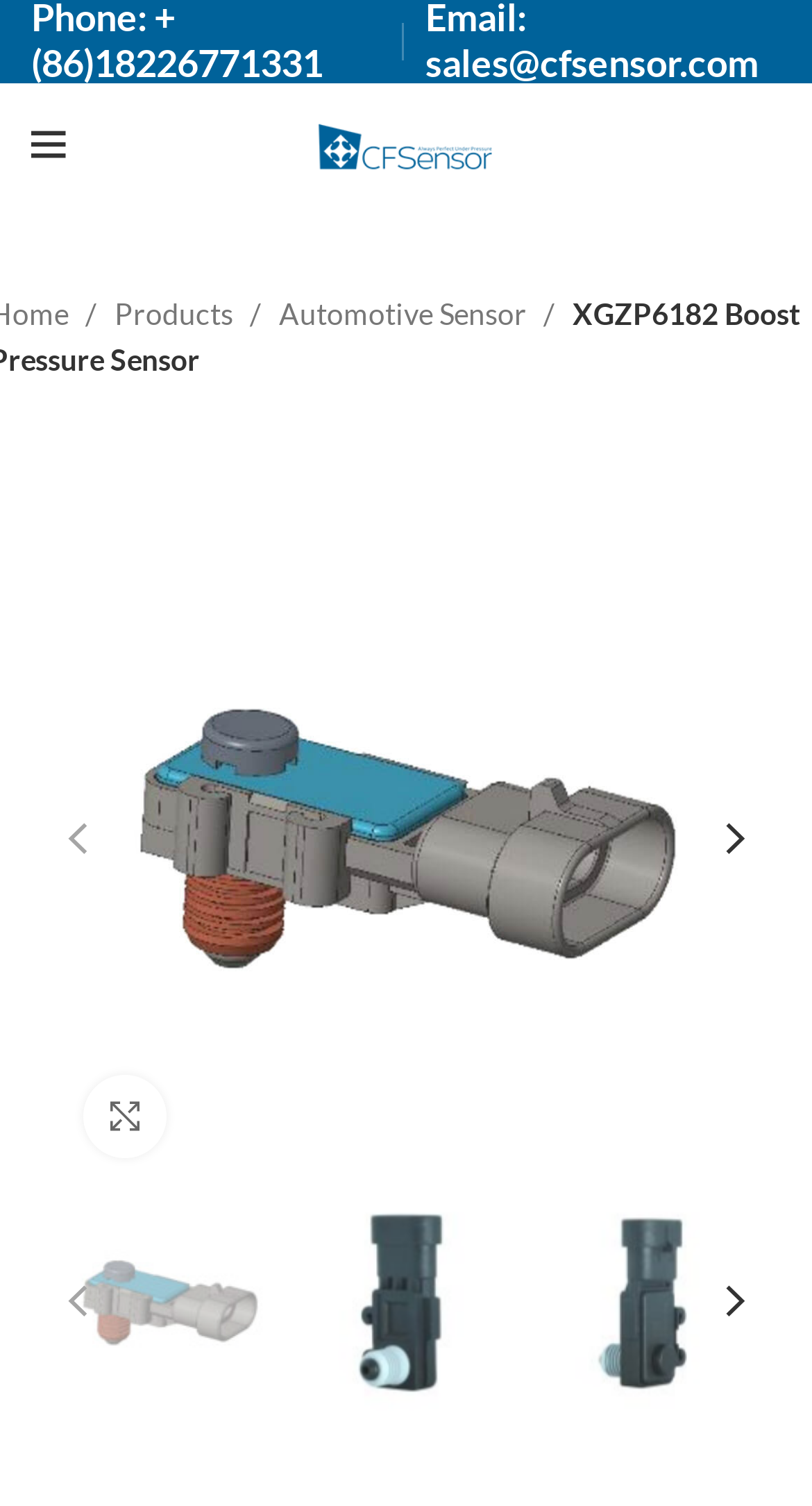How many images of the product are shown?
Using the image, respond with a single word or phrase.

5